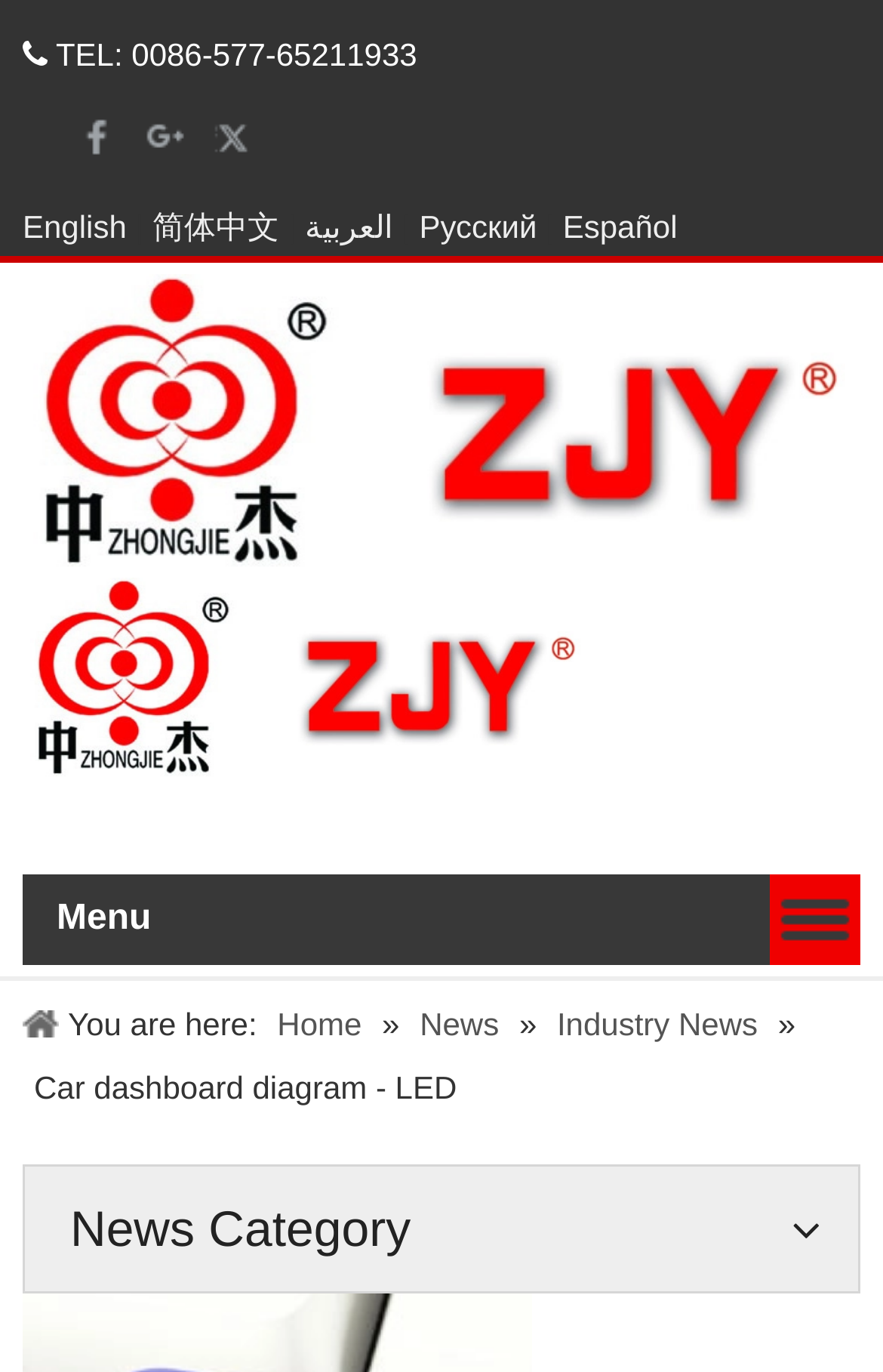Find the bounding box coordinates for the area that should be clicked to accomplish the instruction: "Click Facebook".

[0.079, 0.081, 0.141, 0.121]